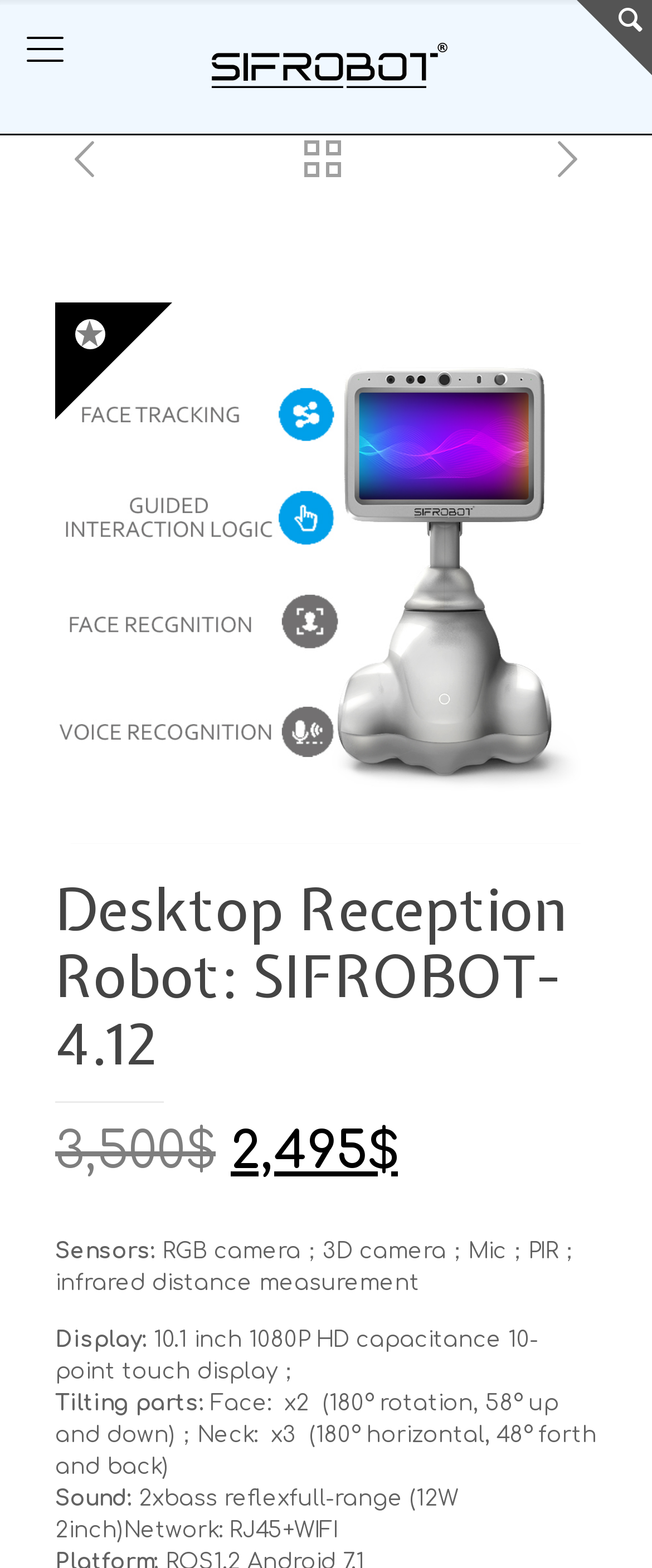How many cameras does the SIFROBOT-4.12 have?
Based on the image, answer the question in a detailed manner.

The SIFROBOT-4.12 has two cameras, an RGB camera and a 3D camera, as listed in the 'Sensors' section.